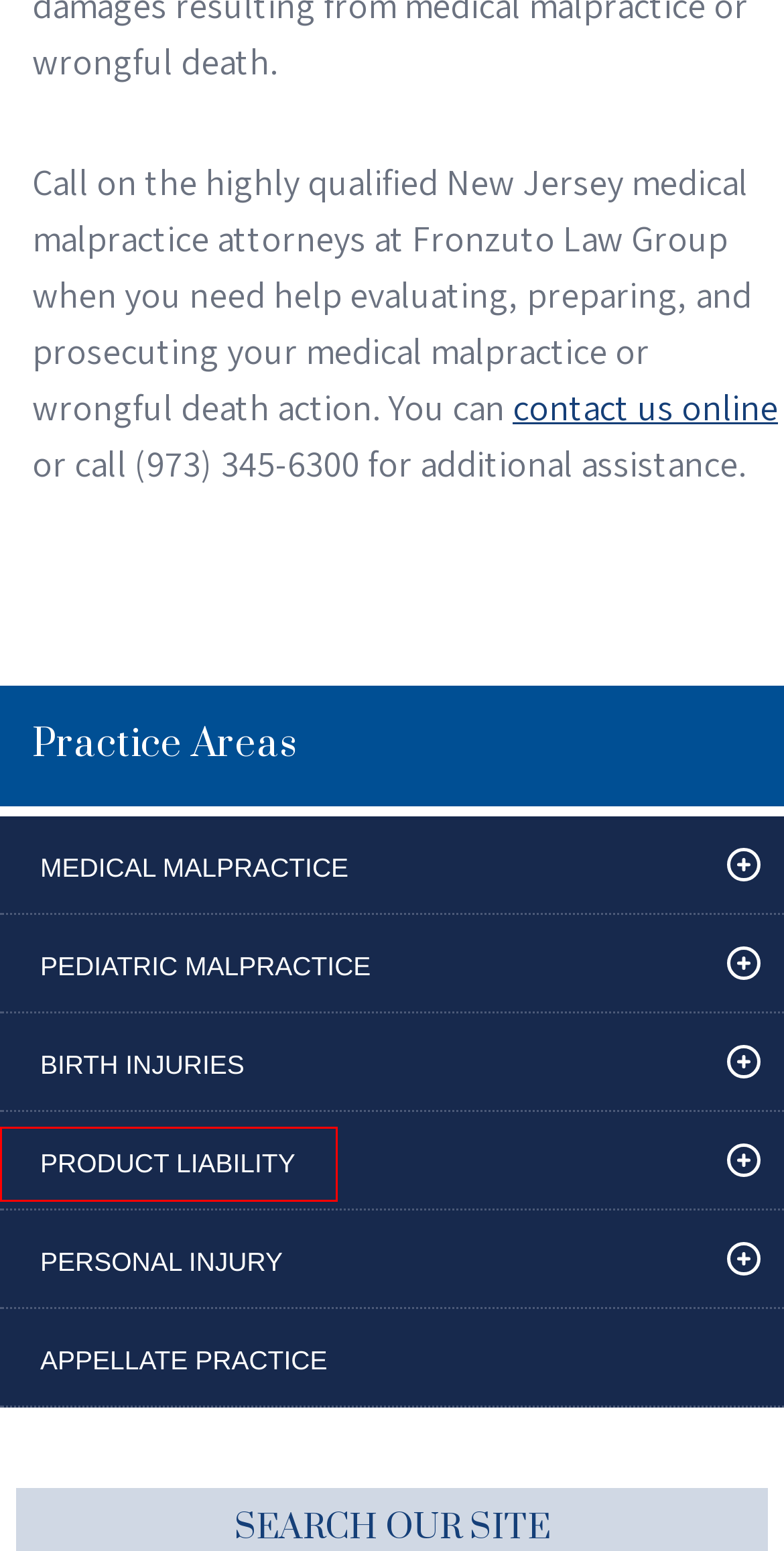You are looking at a screenshot of a webpage with a red bounding box around an element. Determine the best matching webpage description for the new webpage resulting from clicking the element in the red bounding box. Here are the descriptions:
A. Appendicitis Misdiagnosis Lawyer New Jersey | Appendicitis Medical Malpractice Attorneys NJ
B. Passaic County NJ Product Liability Attorneys | Morris County NJ Product Liability Lawyers
C. Free Consultation Medical Malpractice NJ | Personal Injury Case Evaluation NJ
D. Wrongful Death Lawyers New Jersey | NJ Wrongful Death Attorney
E. New Jersey Birth Injury Lawyers | Delivery Trauma Attorneys NJ
F. Passaic County Personal Injury Lawyers | Injury Attorneys NJ | Fronzuto Law Group
G. New Jersey Appellate Lawyers | Civil Appeals Attorneys in NJ
H. New Jersey Pediatric Malpractice Attorneys | Child Medical Negligence Lawyers NJ

B